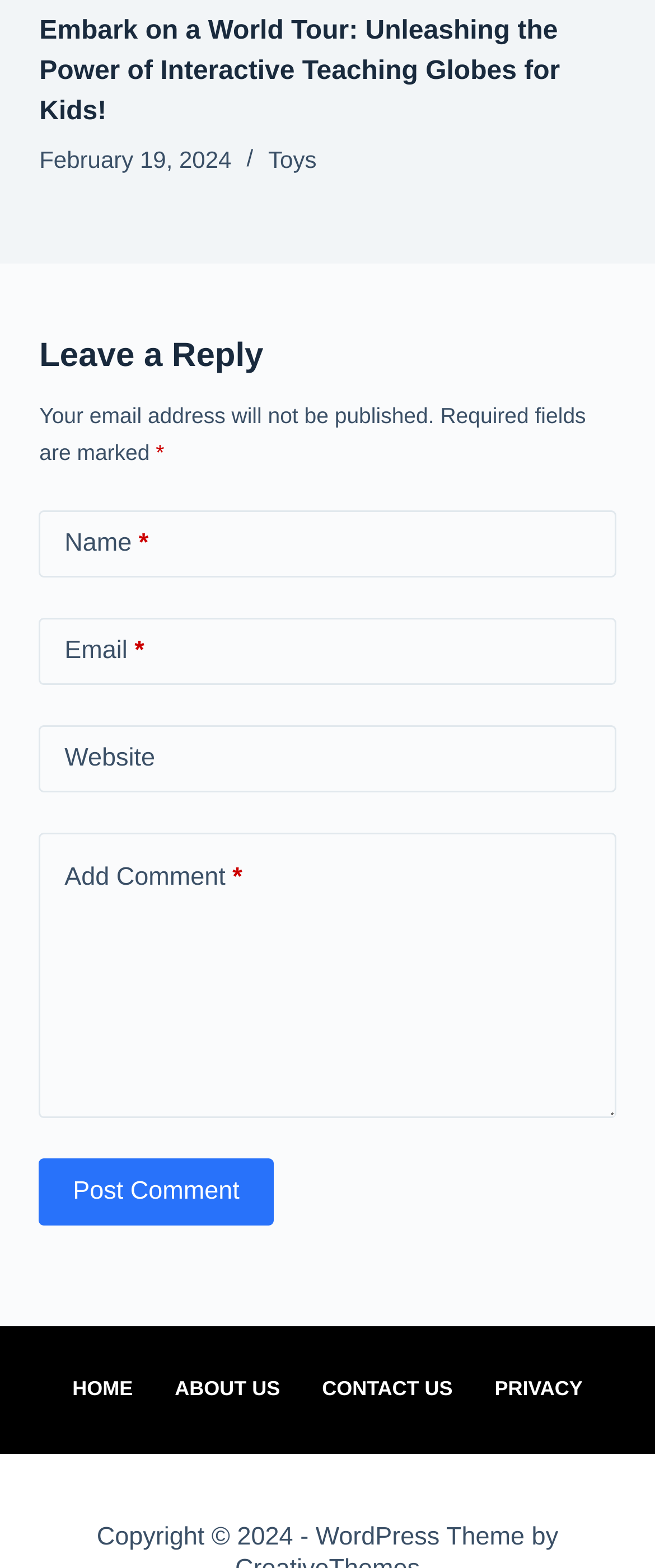Pinpoint the bounding box coordinates of the element that must be clicked to accomplish the following instruction: "Enter your email in the 'Email' field". The coordinates should be in the format of four float numbers between 0 and 1, i.e., [left, top, right, bottom].

[0.06, 0.394, 0.94, 0.437]